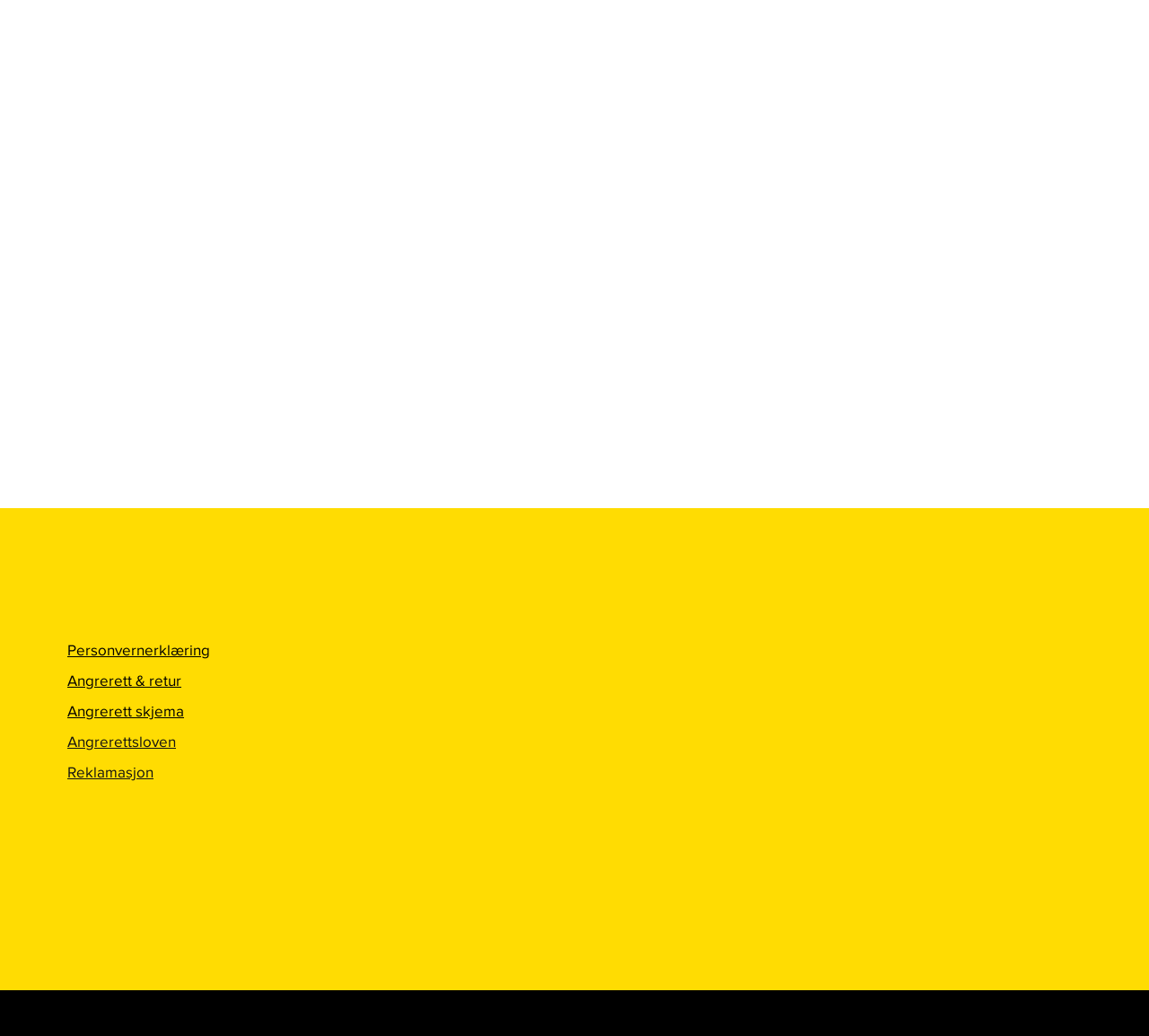Please identify the bounding box coordinates of the element's region that should be clicked to execute the following instruction: "Enter email address in the textbox". The bounding box coordinates must be four float numbers between 0 and 1, i.e., [left, top, right, bottom].

[0.628, 0.653, 0.852, 0.696]